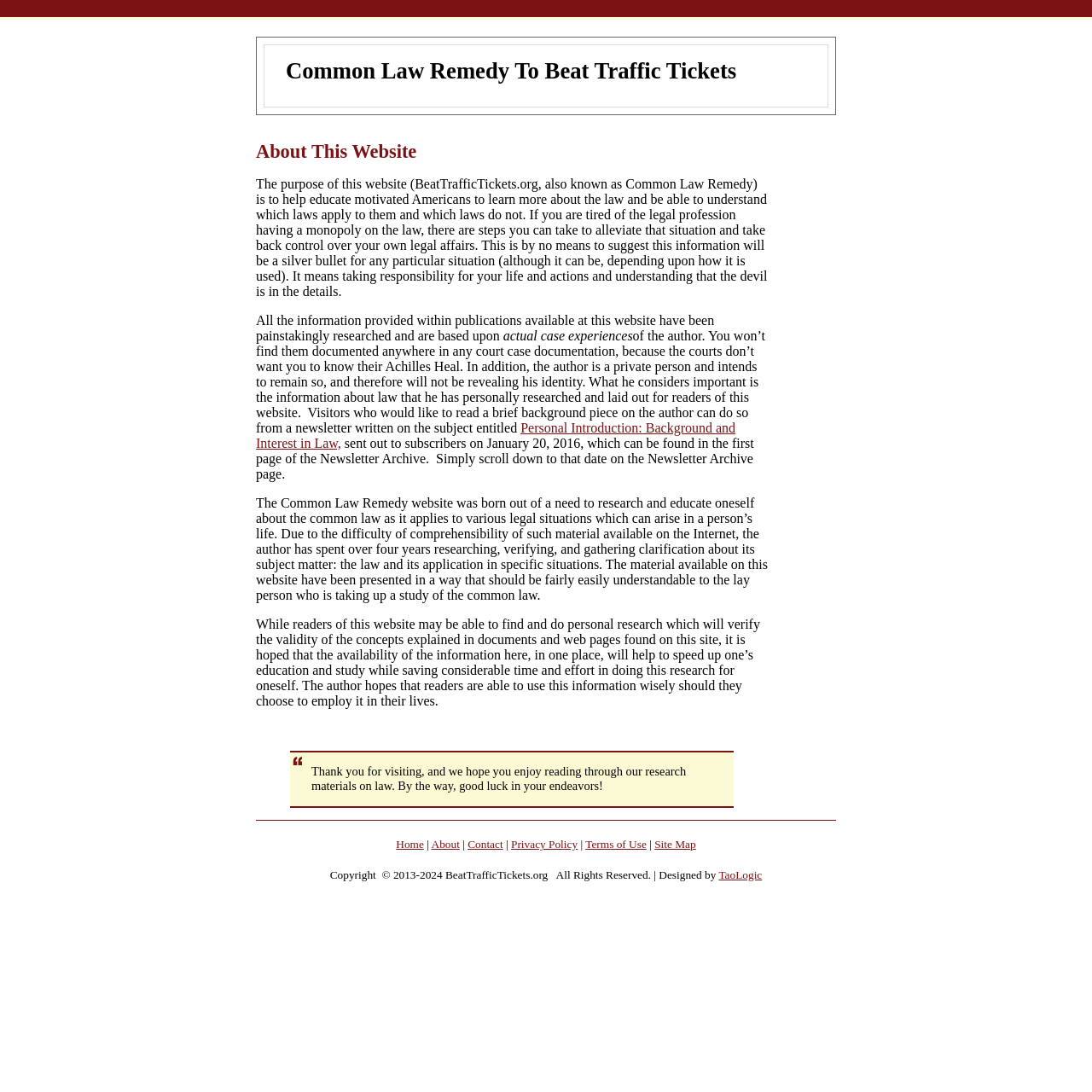Can visitors find personal research on the website?
Look at the image and respond with a one-word or short phrase answer.

Yes